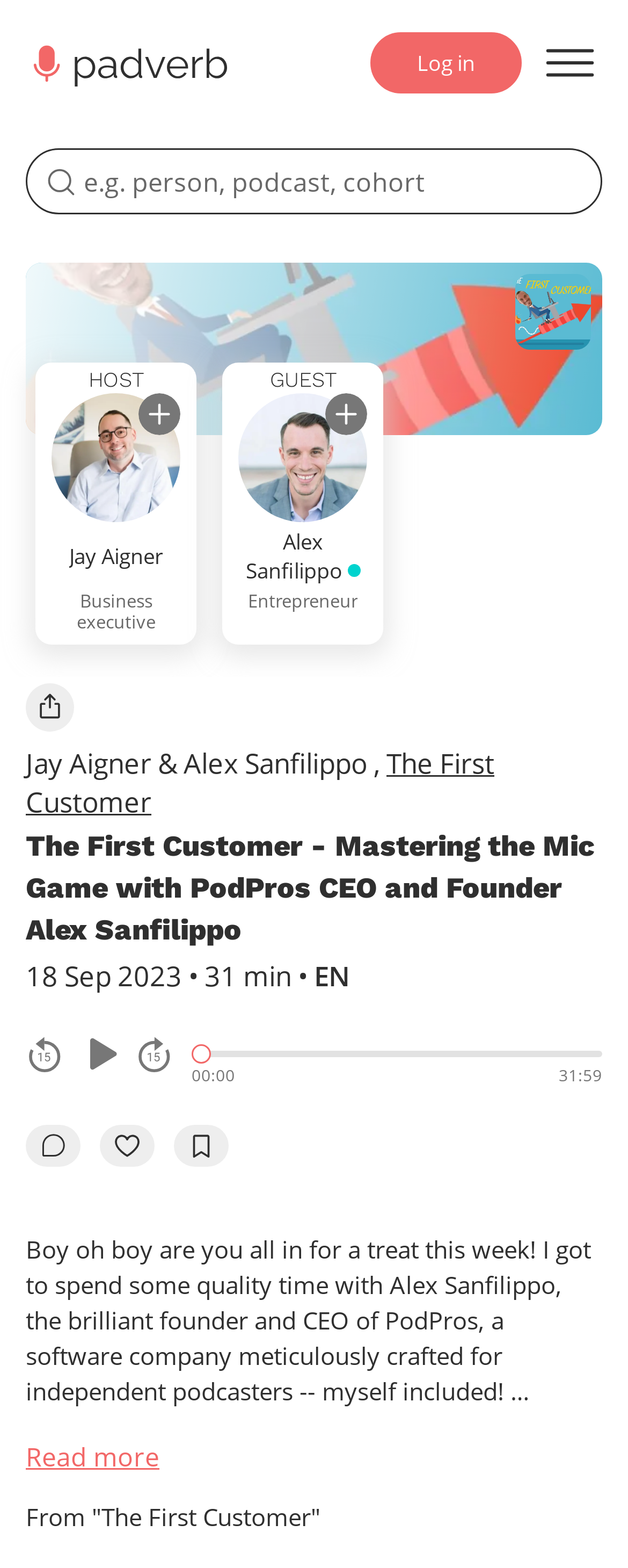What is the language of this podcast?
Please use the visual content to give a single word or phrase answer.

EN